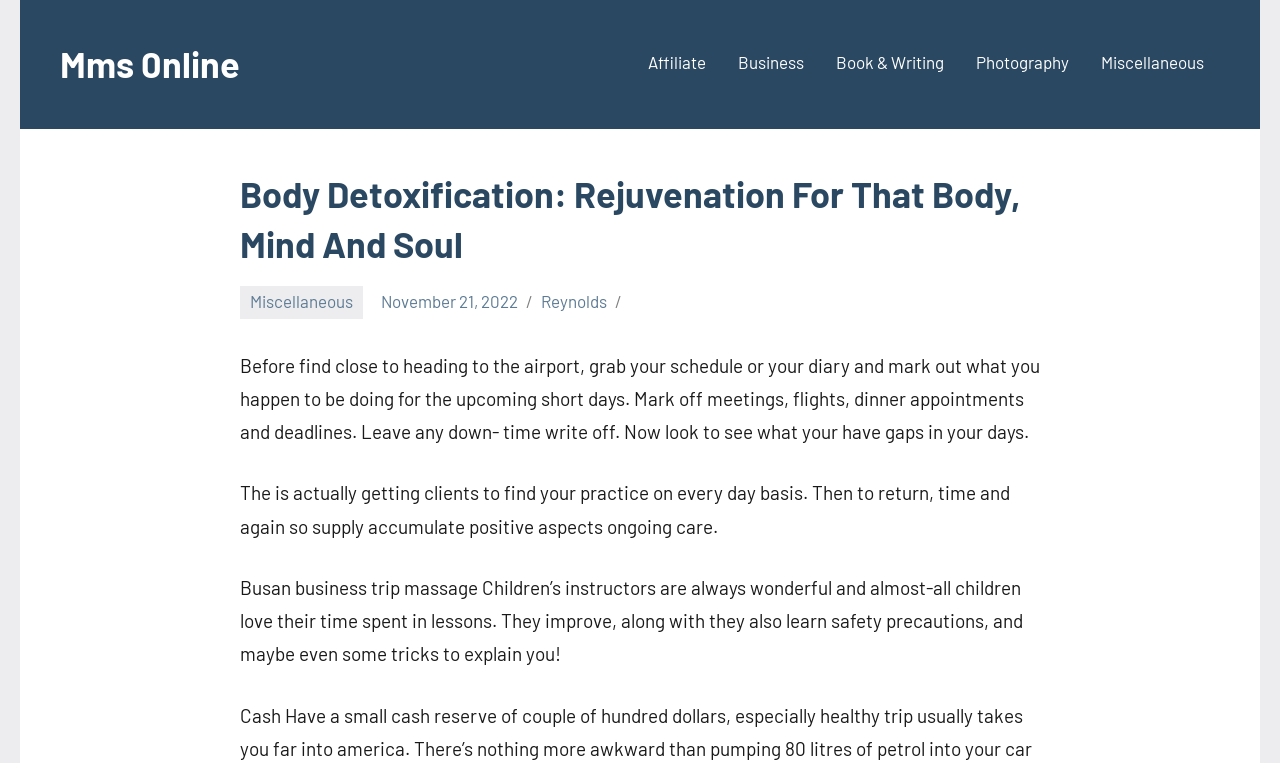Please find the bounding box coordinates of the section that needs to be clicked to achieve this instruction: "Navigate to the Affiliate page".

[0.506, 0.059, 0.552, 0.11]